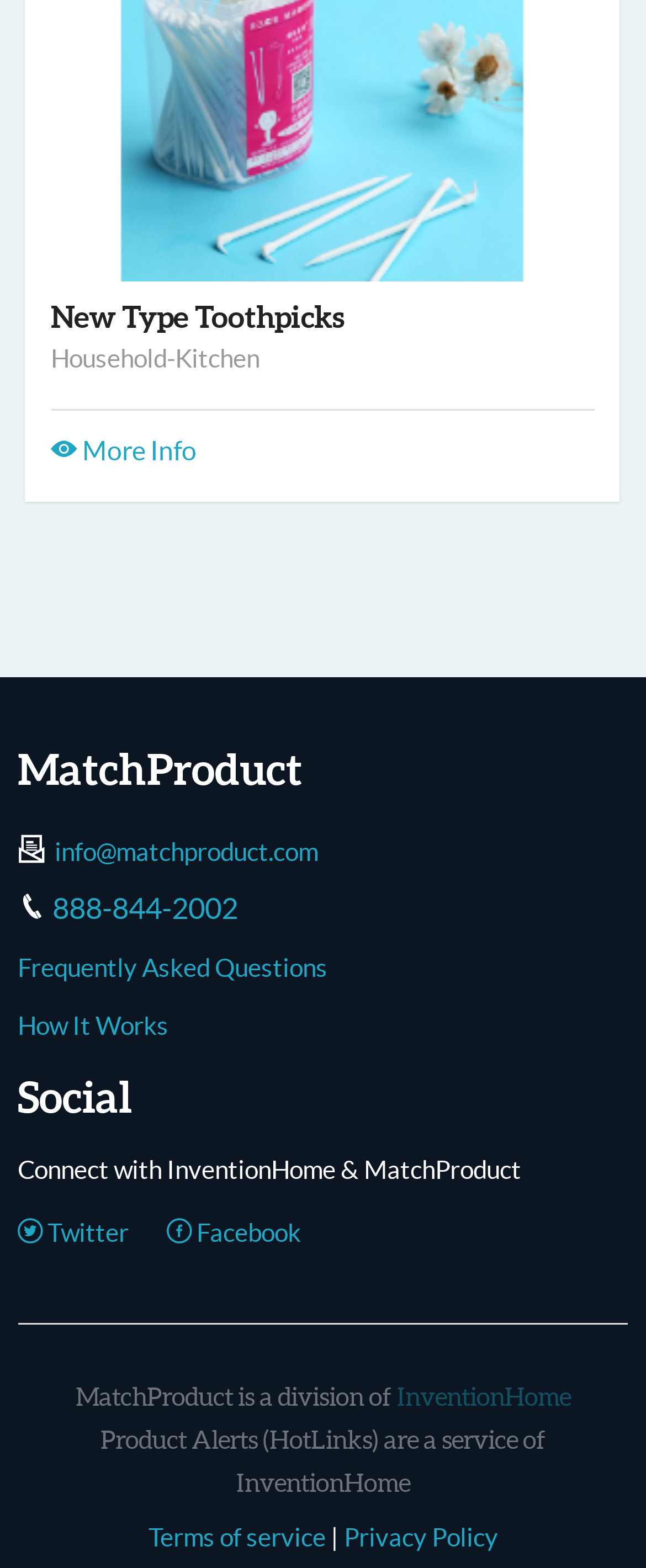What is the company name?
Refer to the image and provide a one-word or short phrase answer.

MatchProduct